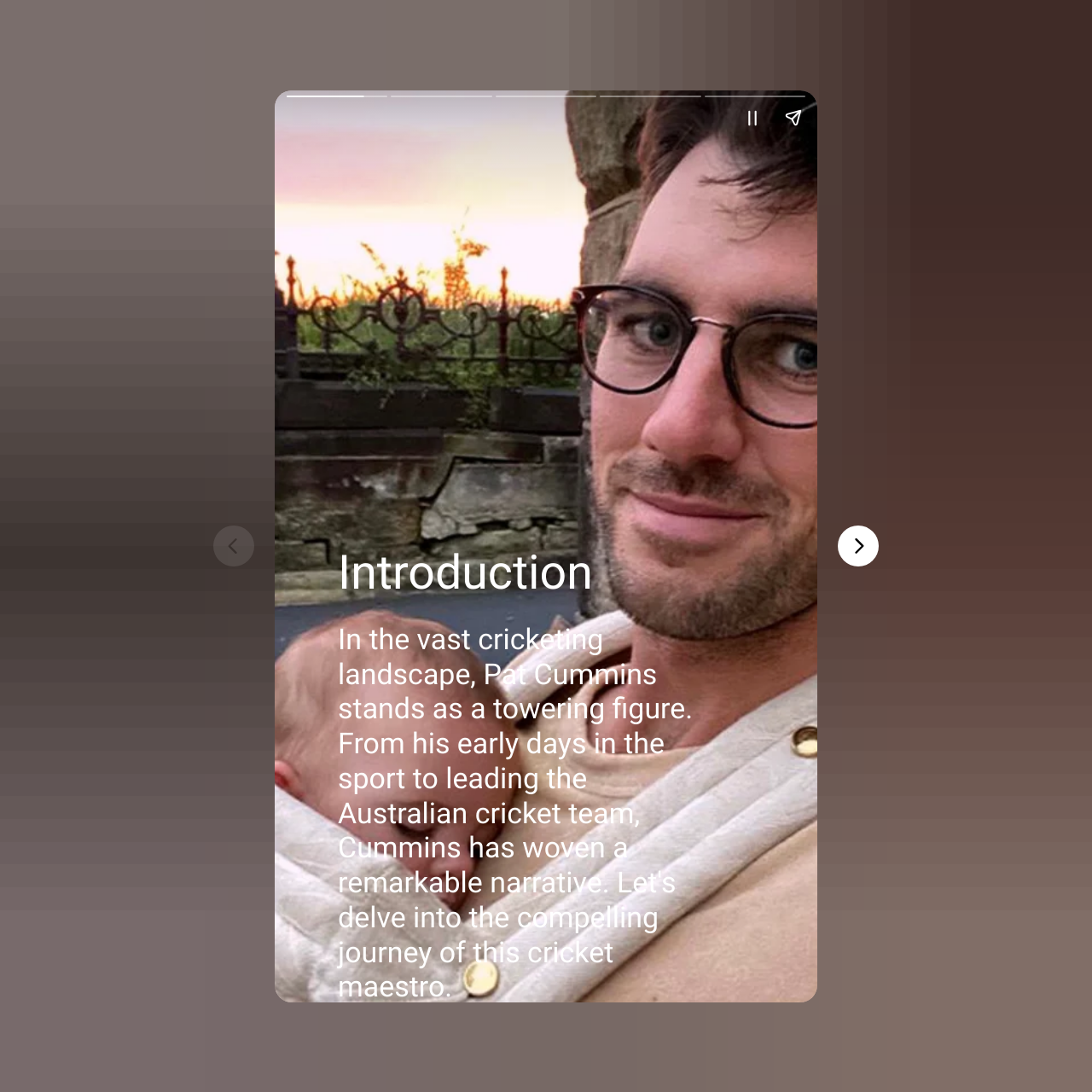Who is the cricket player featured on this page?
Using the information from the image, answer the question thoroughly.

The answer can be obtained by looking at the image description 'Pat Cummins' and the heading 'Pat Cummins: Bridging Tradition and Modernity in Cricket' which suggests that the webpage is about the cricket player Pat Cummins.